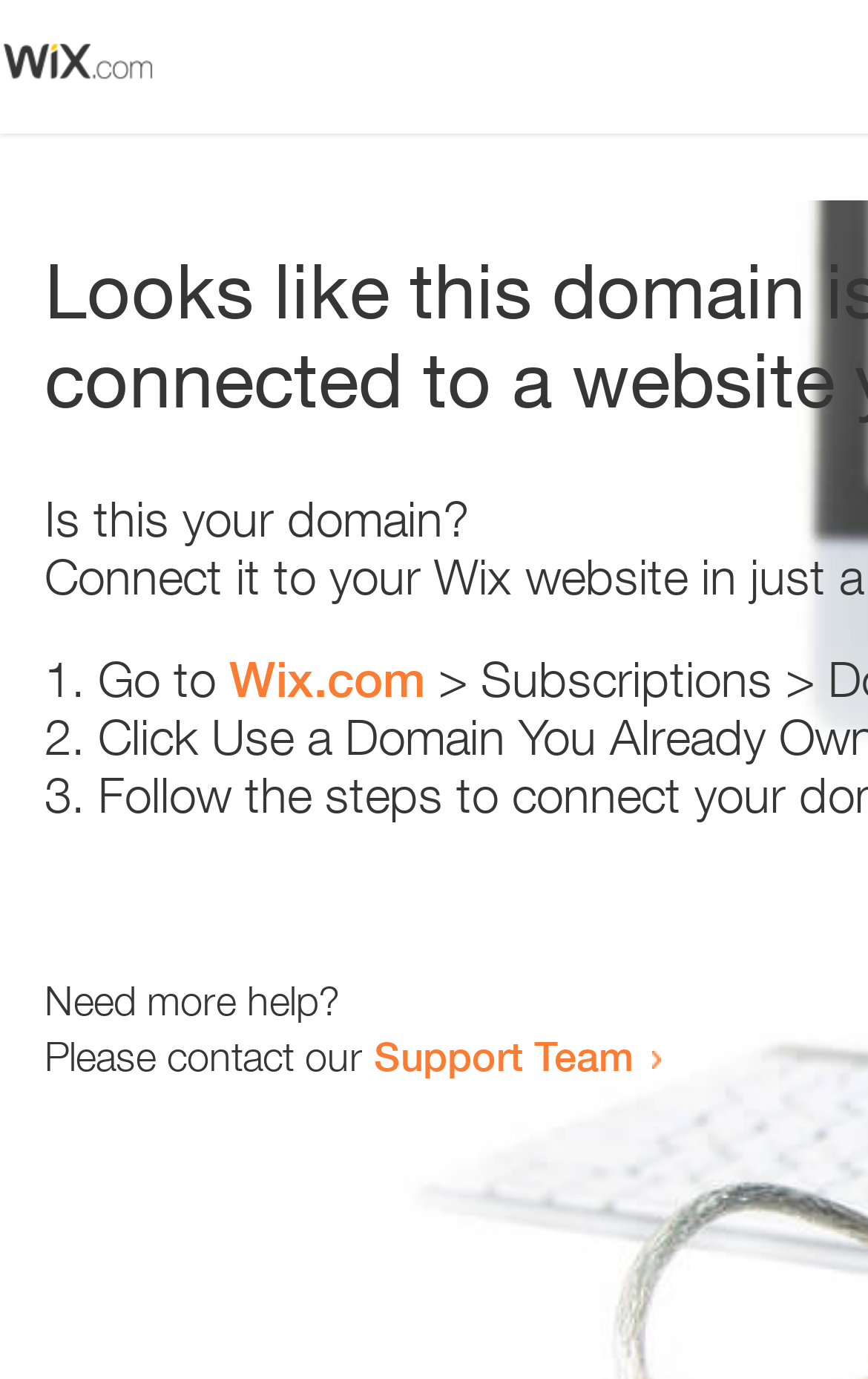Using the description "Wix.com", predict the bounding box of the relevant HTML element.

[0.264, 0.471, 0.49, 0.513]